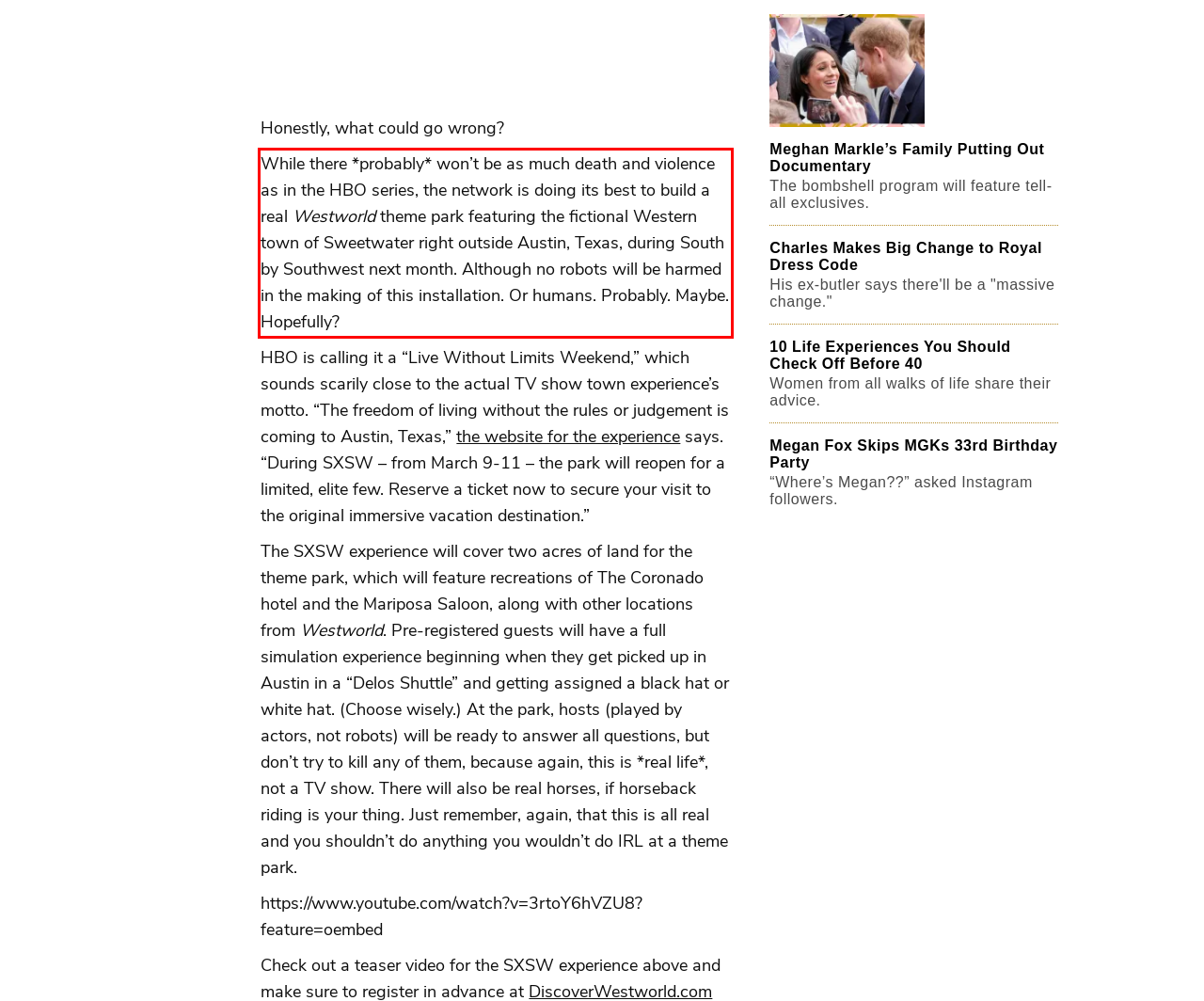Please analyze the provided webpage screenshot and perform OCR to extract the text content from the red rectangle bounding box.

While there *probably* won’t be as much death and violence as in the HBO series, the network is doing its best to build a real Westworld theme park featuring the fictional Western town of Sweetwater right outside Austin, Texas, during South by Southwest next month. Although no robots will be harmed in the making of this installation. Or humans. Probably. Maybe. Hopefully?